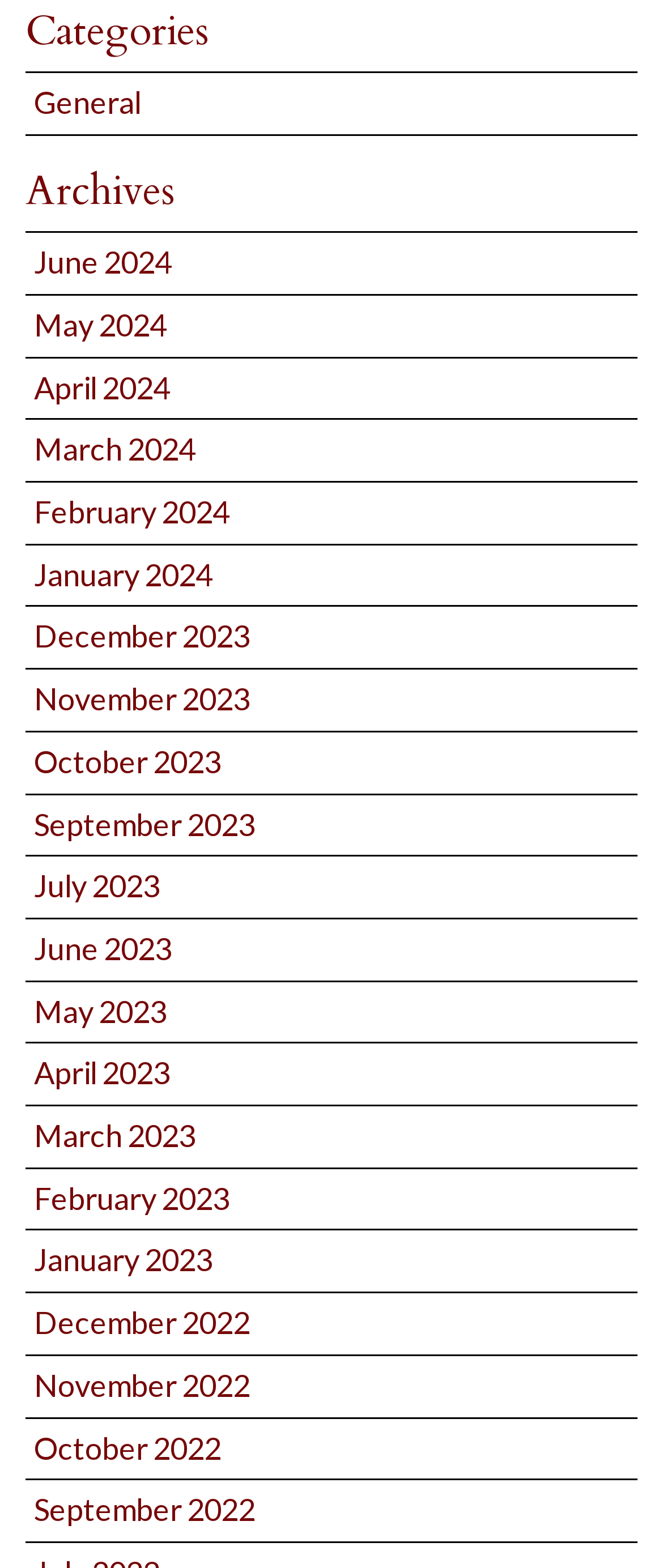Given the following UI element description: "March 2024", find the bounding box coordinates in the webpage screenshot.

[0.051, 0.275, 0.295, 0.298]